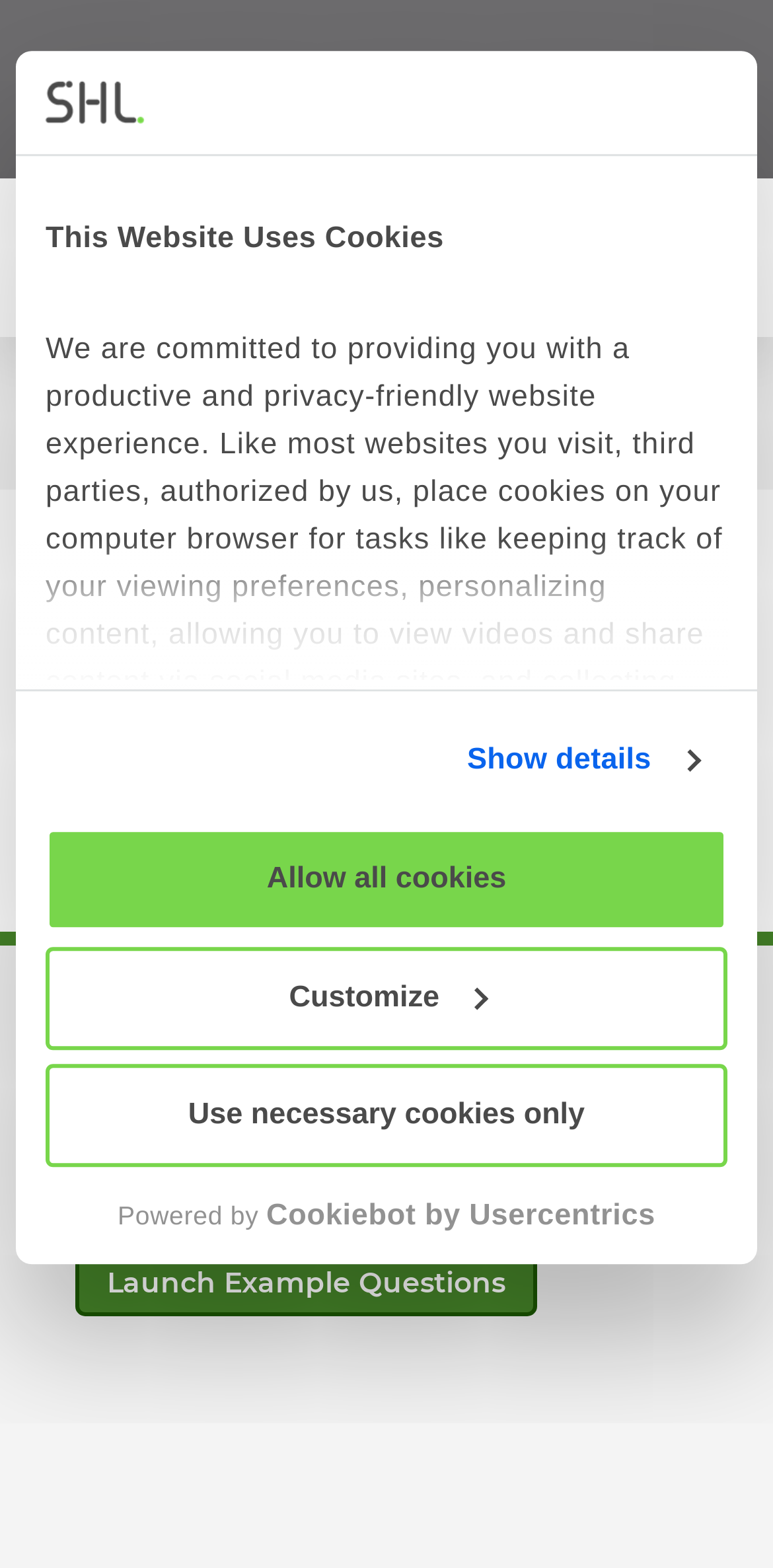Please identify the bounding box coordinates of the element that needs to be clicked to perform the following instruction: "View SHL Privacy Statement".

[0.296, 0.637, 0.744, 0.658]